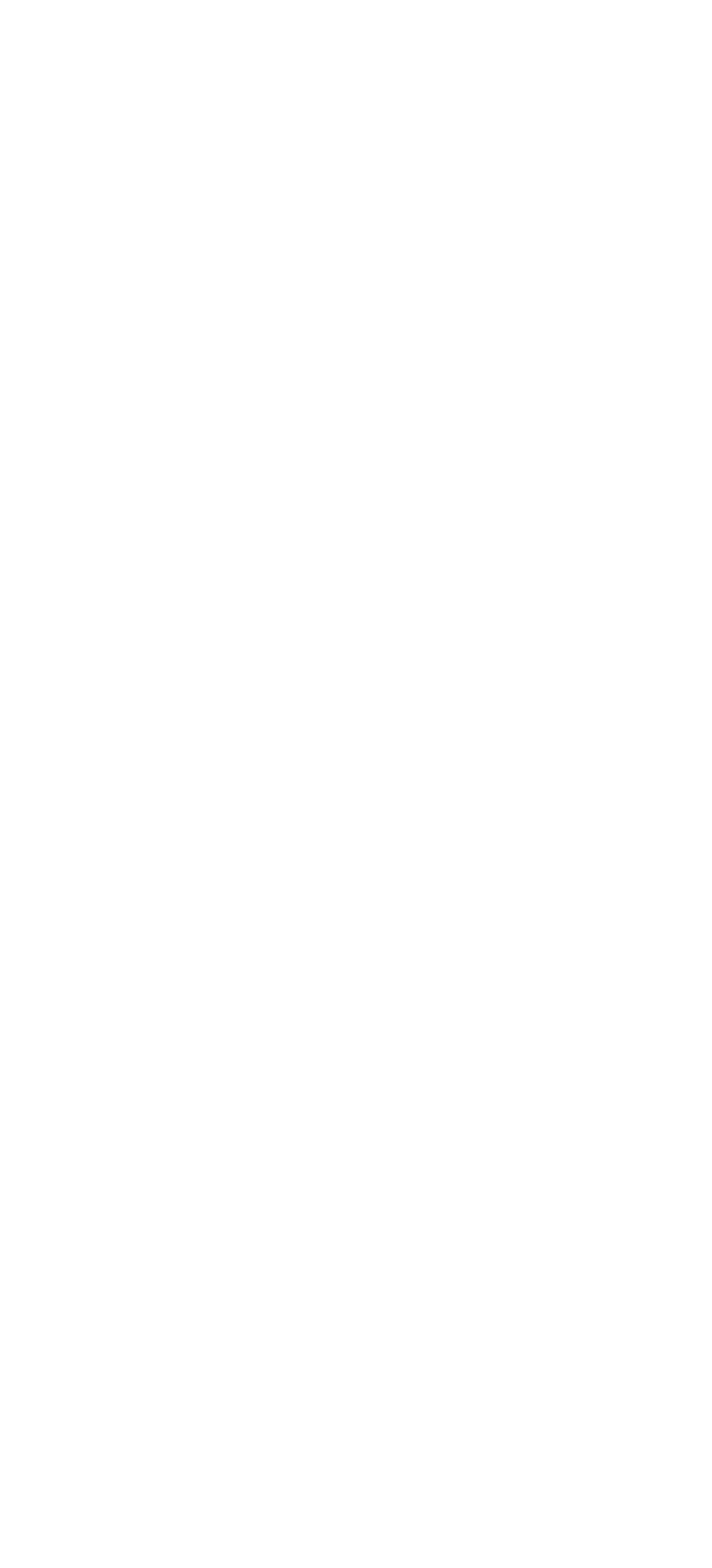Provide a thorough and detailed response to the question by examining the image: 
What is the copyright year of M/Gallery?

I found the copyright year by looking at the static text element that starts with '© 2022 by M/Gallery', which indicates the year of copyright.